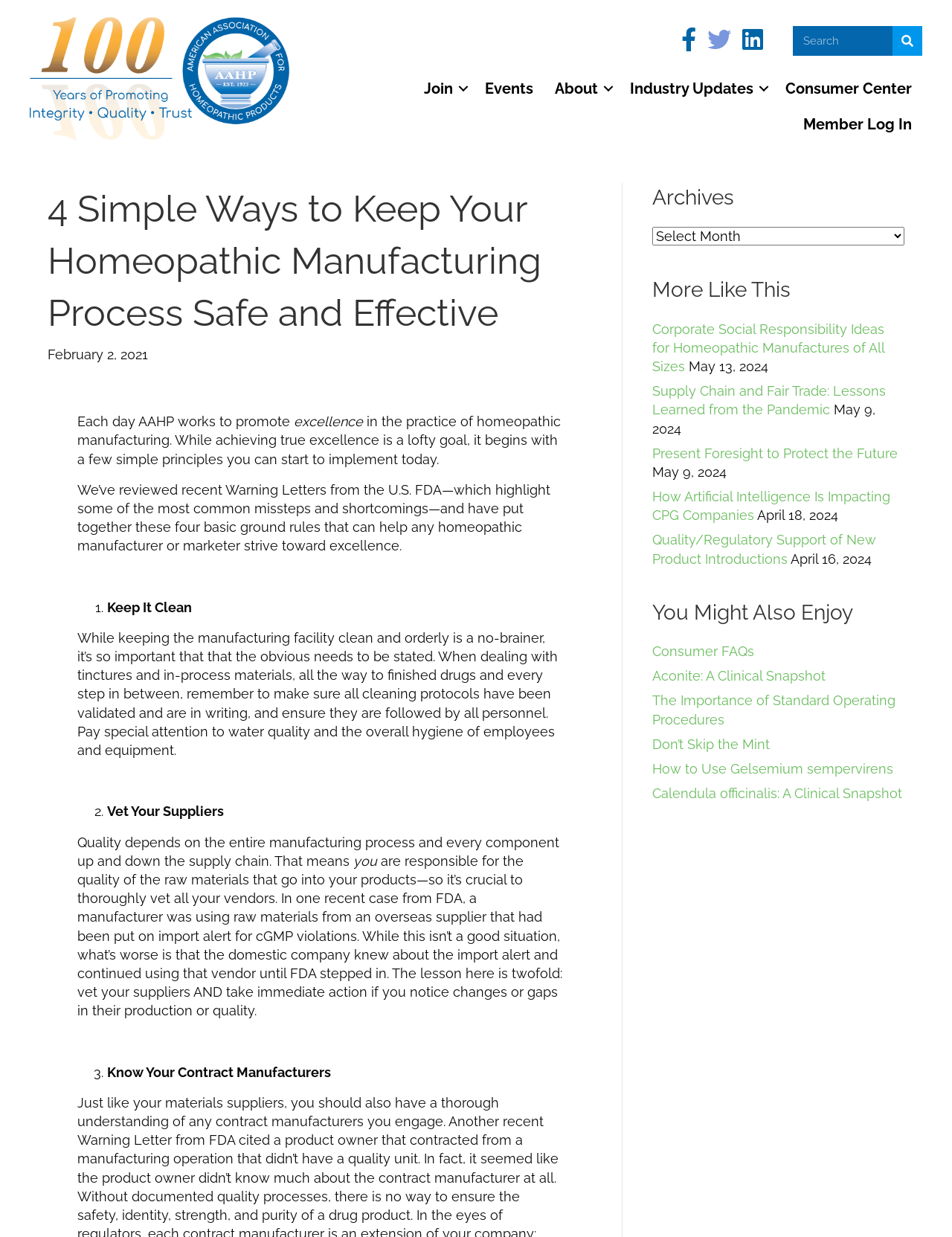What is the topic of the article?
Using the information from the image, give a concise answer in one word or a short phrase.

Homeopathic manufacturing safety and effectiveness